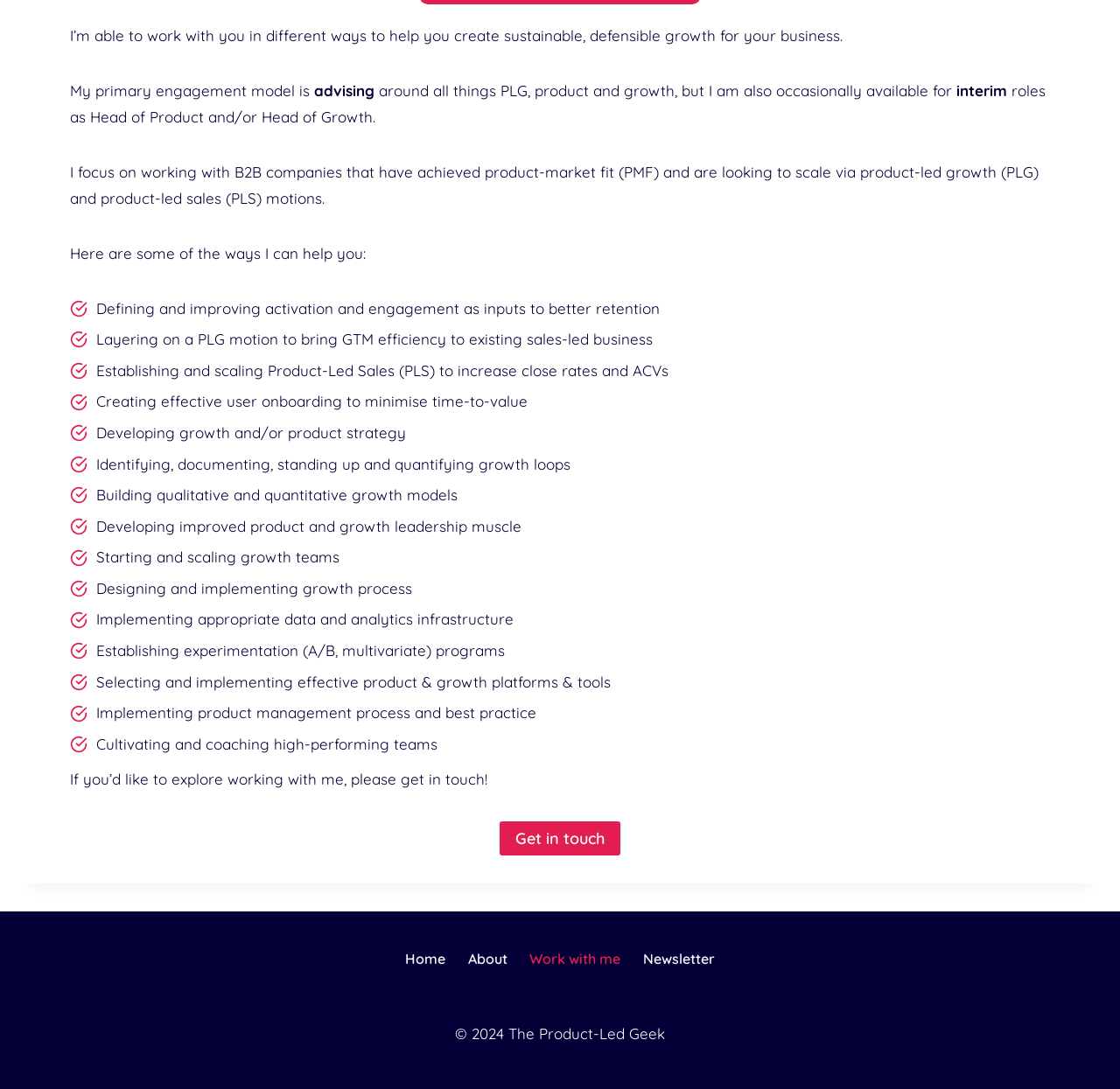From the screenshot, find the bounding box of the UI element matching this description: "Subscribe to our newsletter". Supply the bounding box coordinates in the form [left, top, right, bottom], each a float between 0 and 1.

None